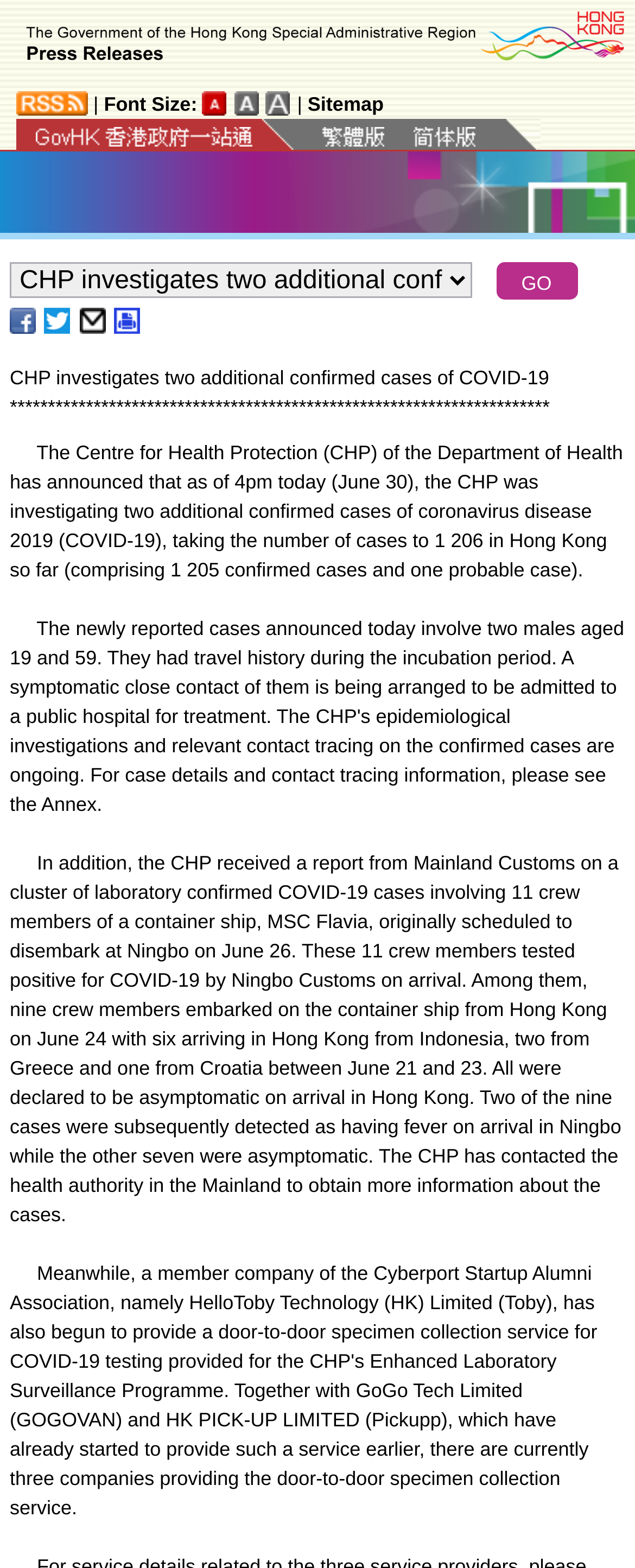What is the number of COVID-19 cases in Hong Kong?
Look at the image and answer the question with a single word or phrase.

1 206